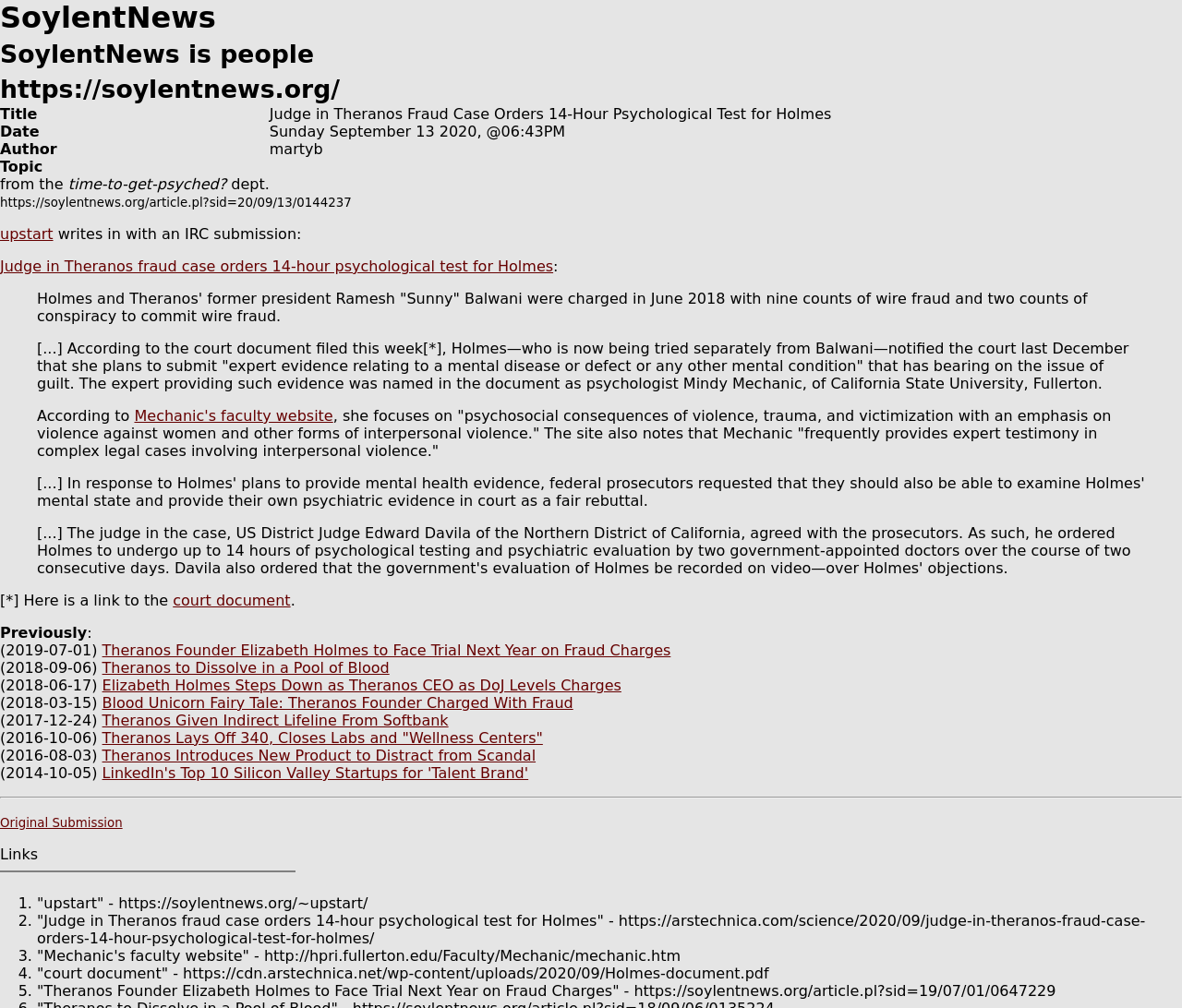What is the title of the article?
Using the screenshot, give a one-word or short phrase answer.

Judge in Theranos Fraud Case Orders 14-Hour Psychological Test for Holmes